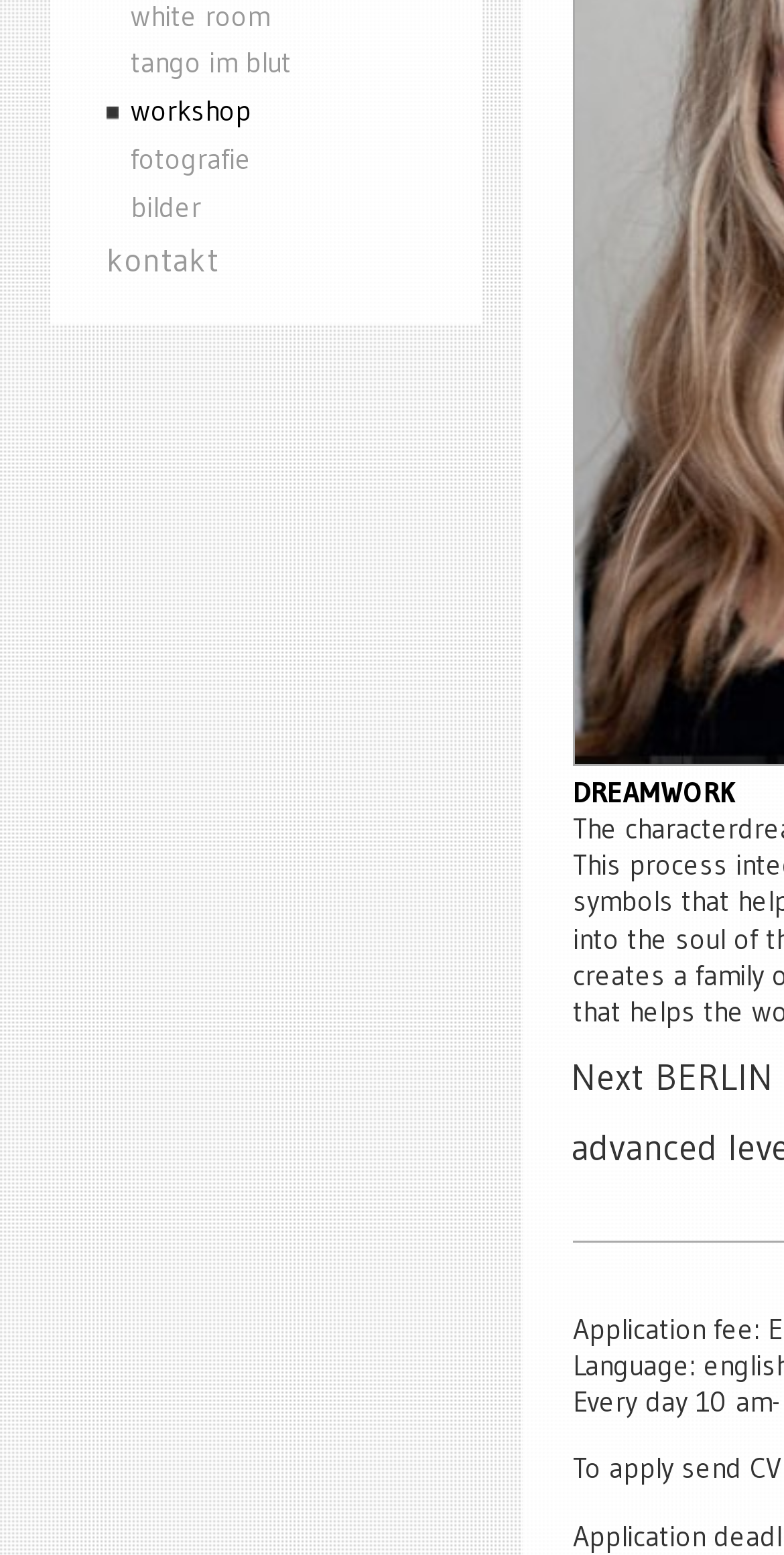Using the given description, provide the bounding box coordinates formatted as (top-left x, top-left y, bottom-right x, bottom-right y), with all values being floating point numbers between 0 and 1. Description: parent_node: Home

None